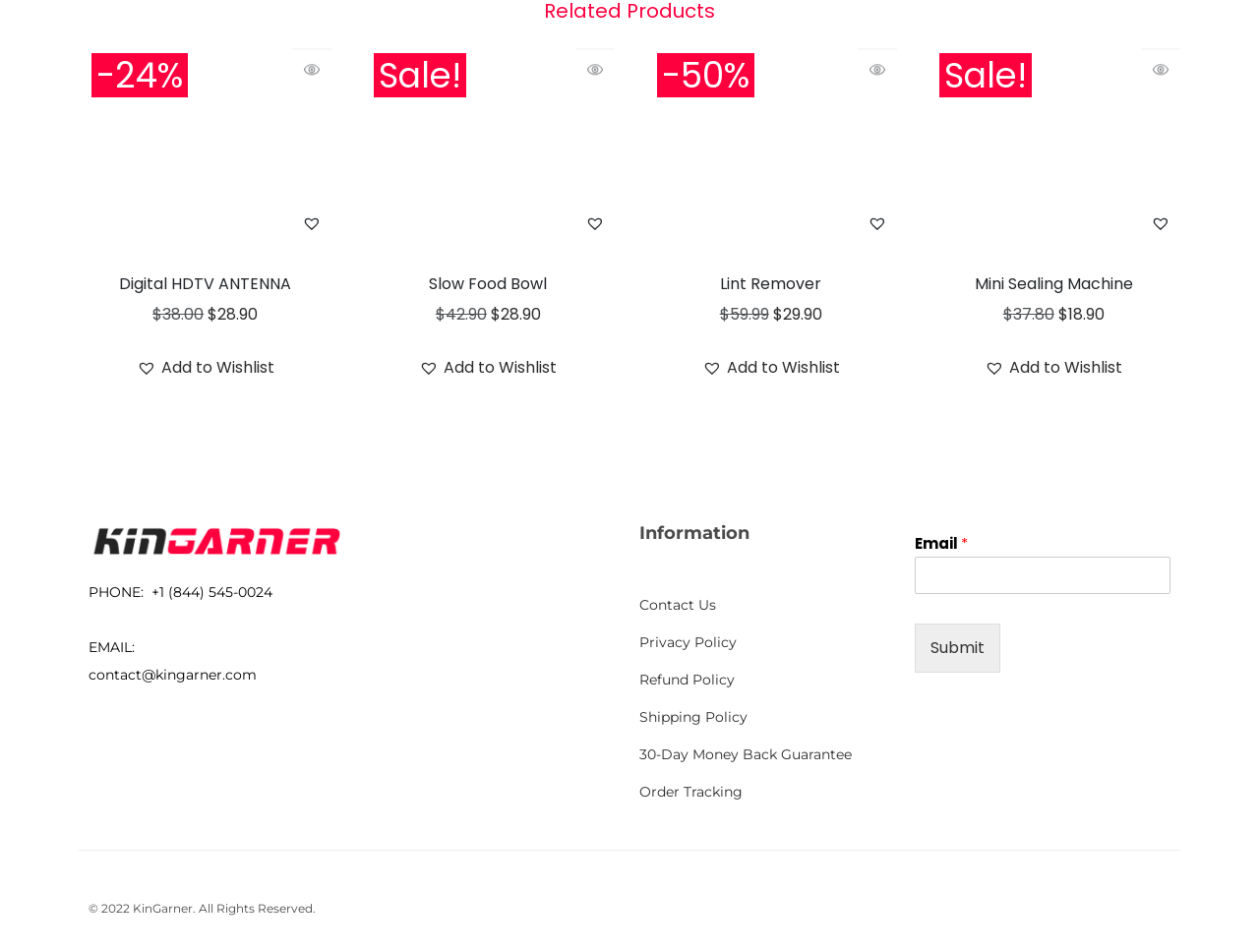Locate the bounding box coordinates of the clickable part needed for the task: "Quick View".

[0.232, 0.001, 0.264, 0.042]